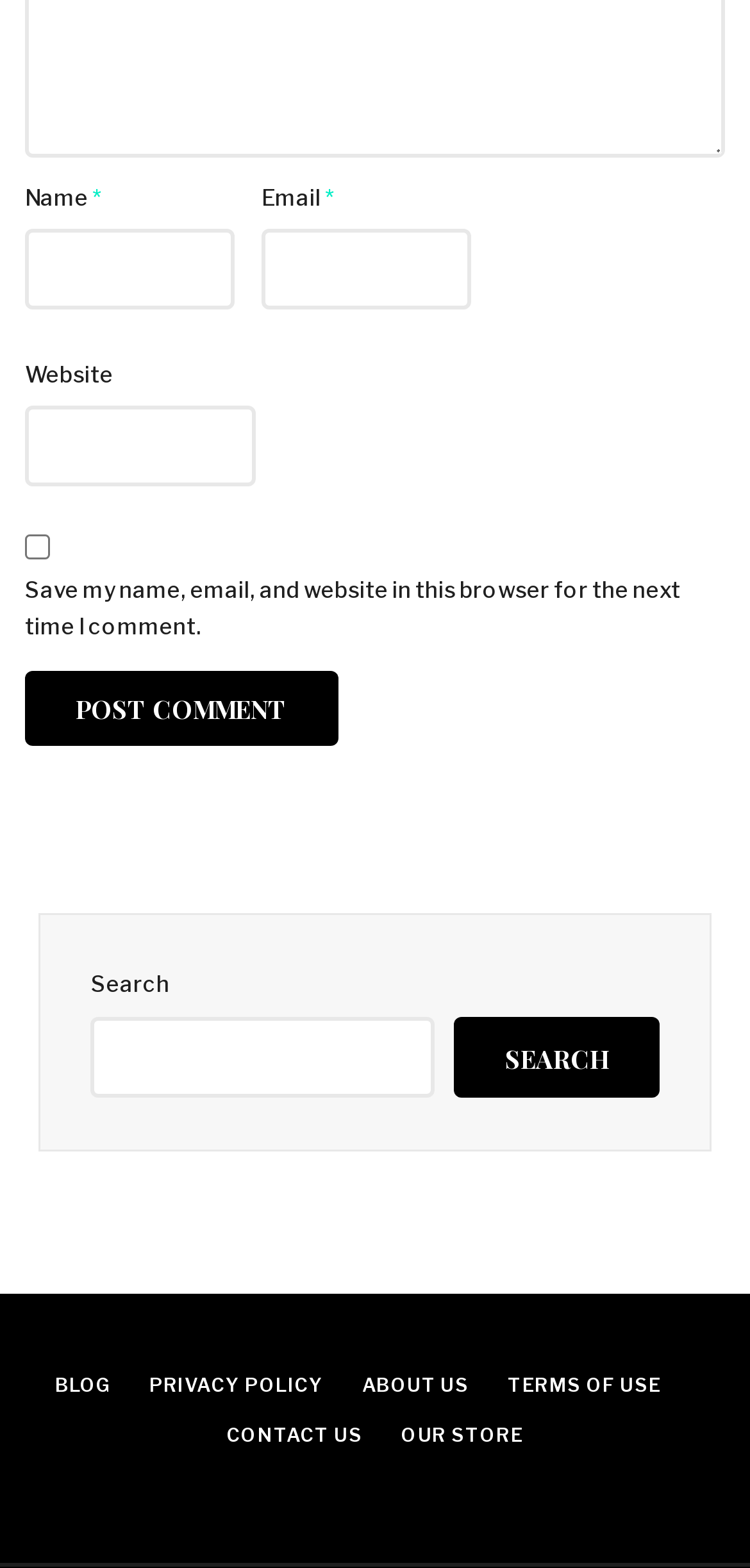Answer briefly with one word or phrase:
How many links are in the footer?

6